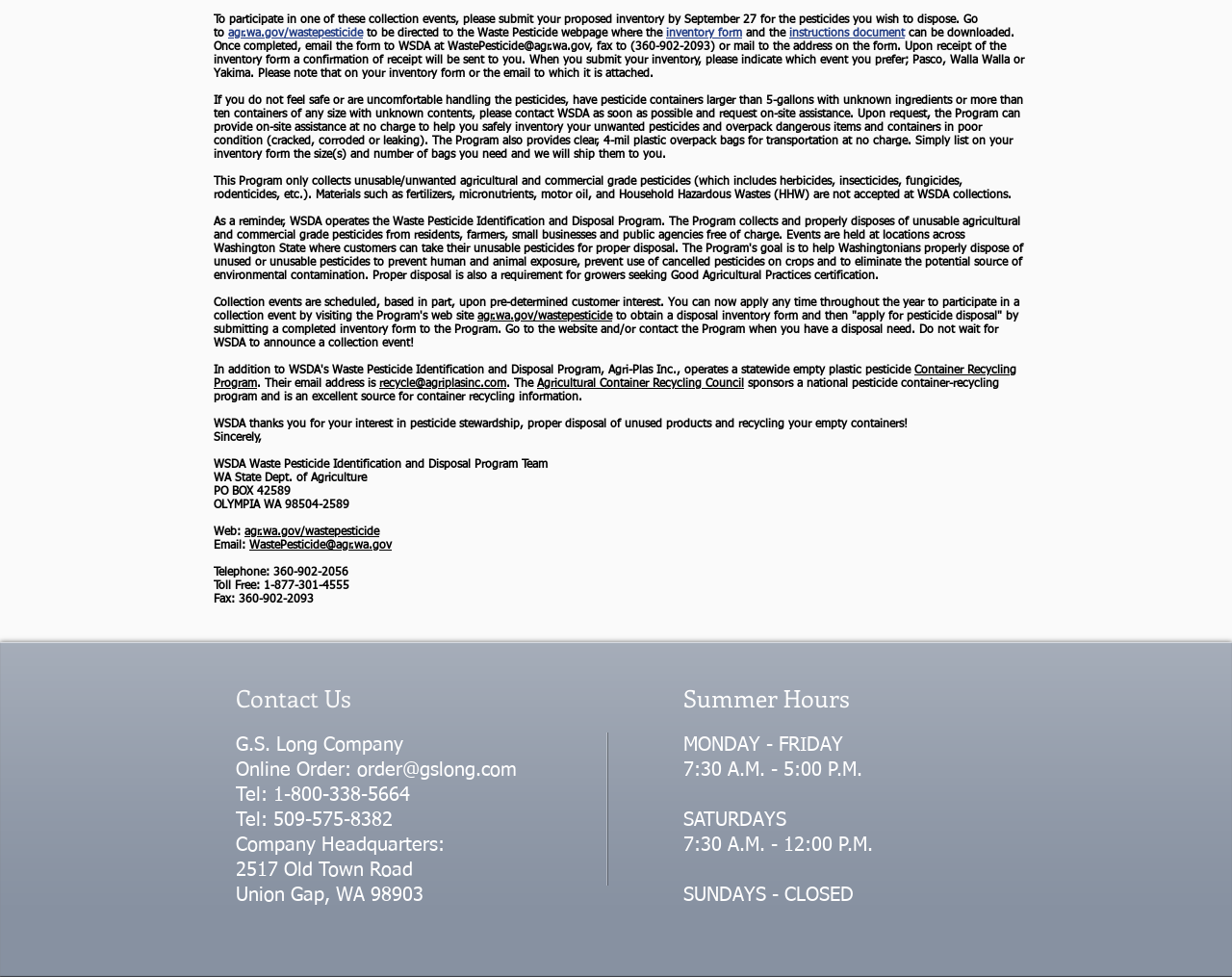From the element description: "Container Recycling Program", extract the bounding box coordinates of the UI element. The coordinates should be expressed as four float numbers between 0 and 1, in the order [left, top, right, bottom].

[0.173, 0.374, 0.825, 0.399]